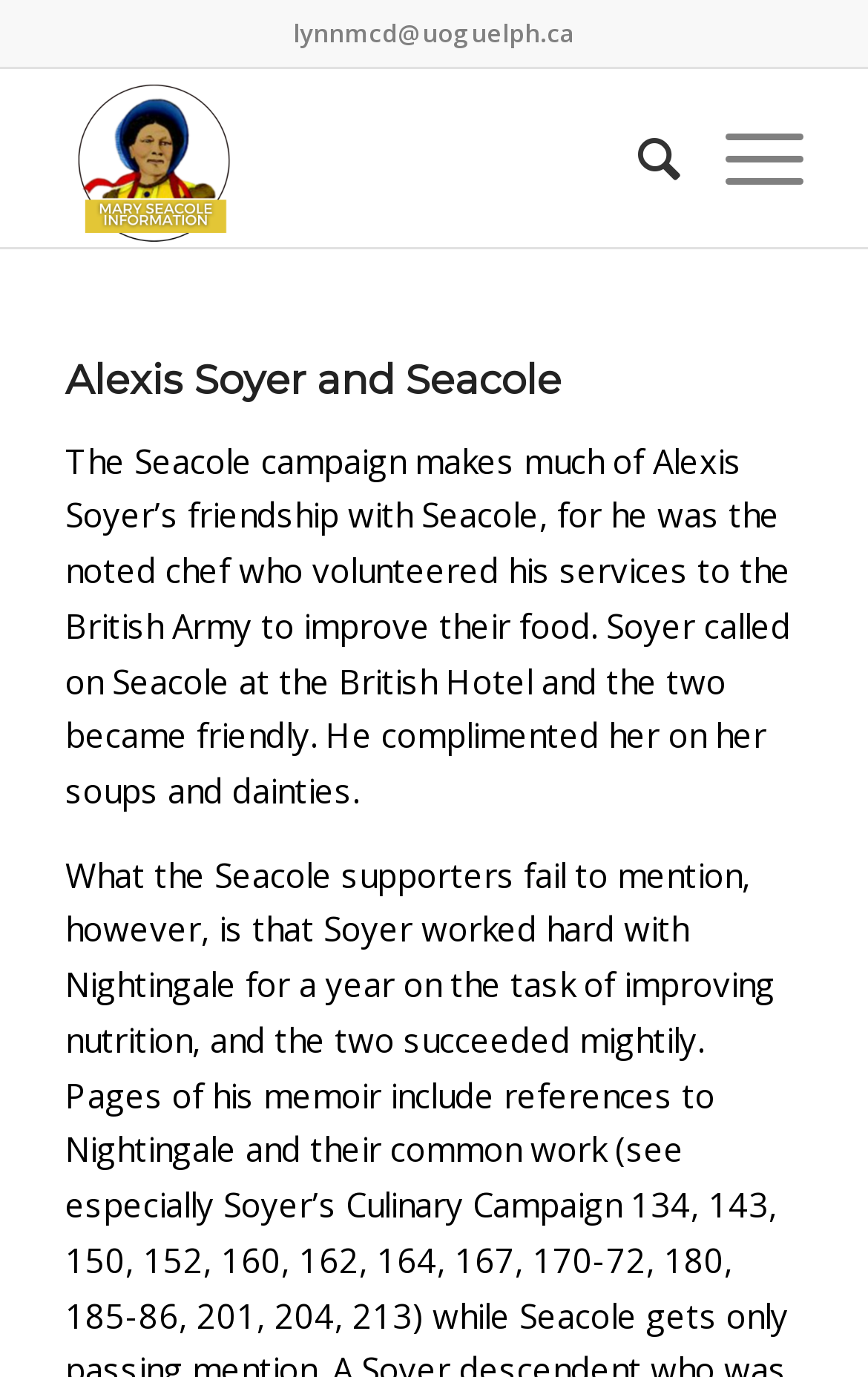Give a one-word or short phrase answer to the question: 
What is the topic of the article?

Alexis Soyer and Seacole